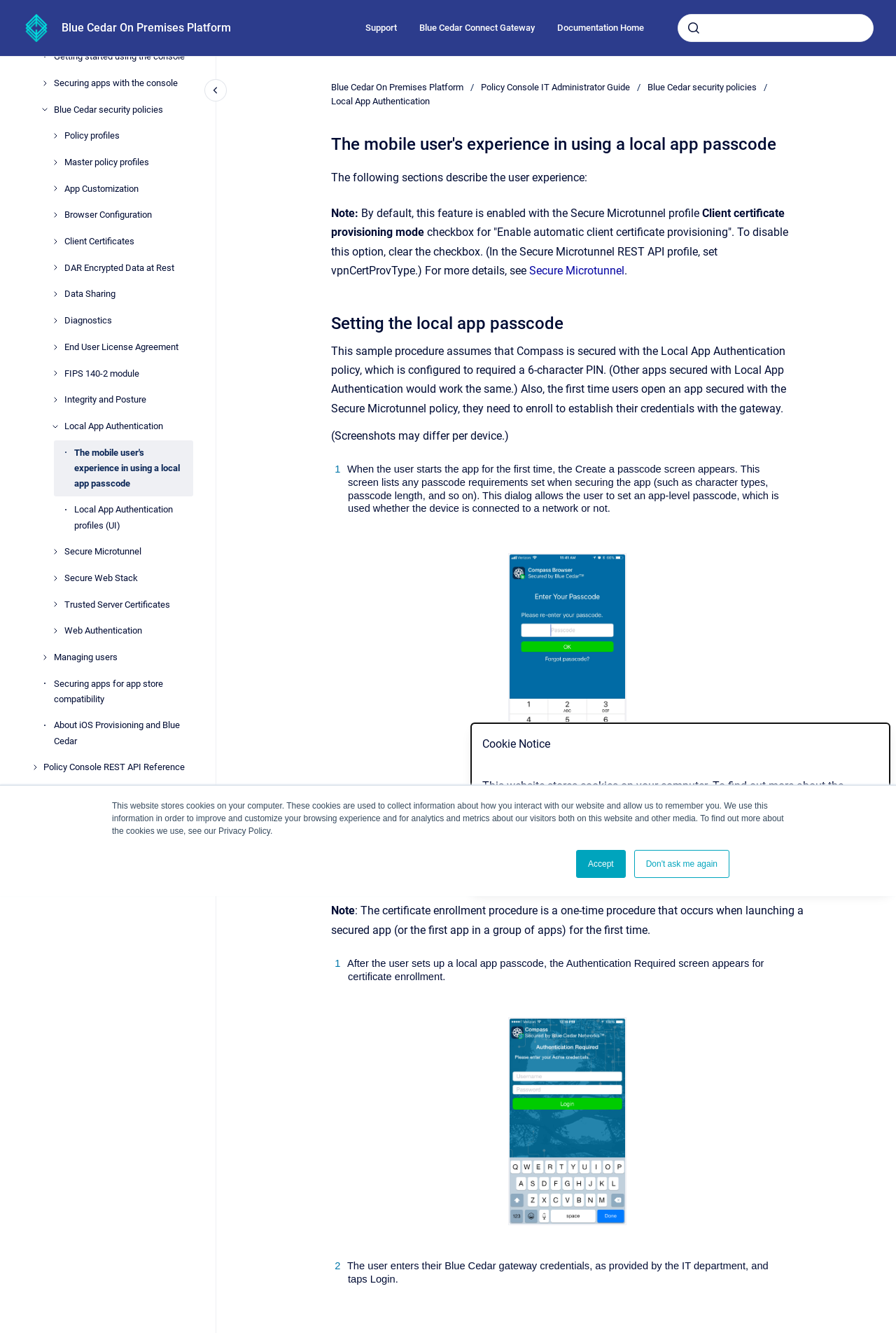Answer the question in a single word or phrase:
What is the 'Search' function for?

To search the website